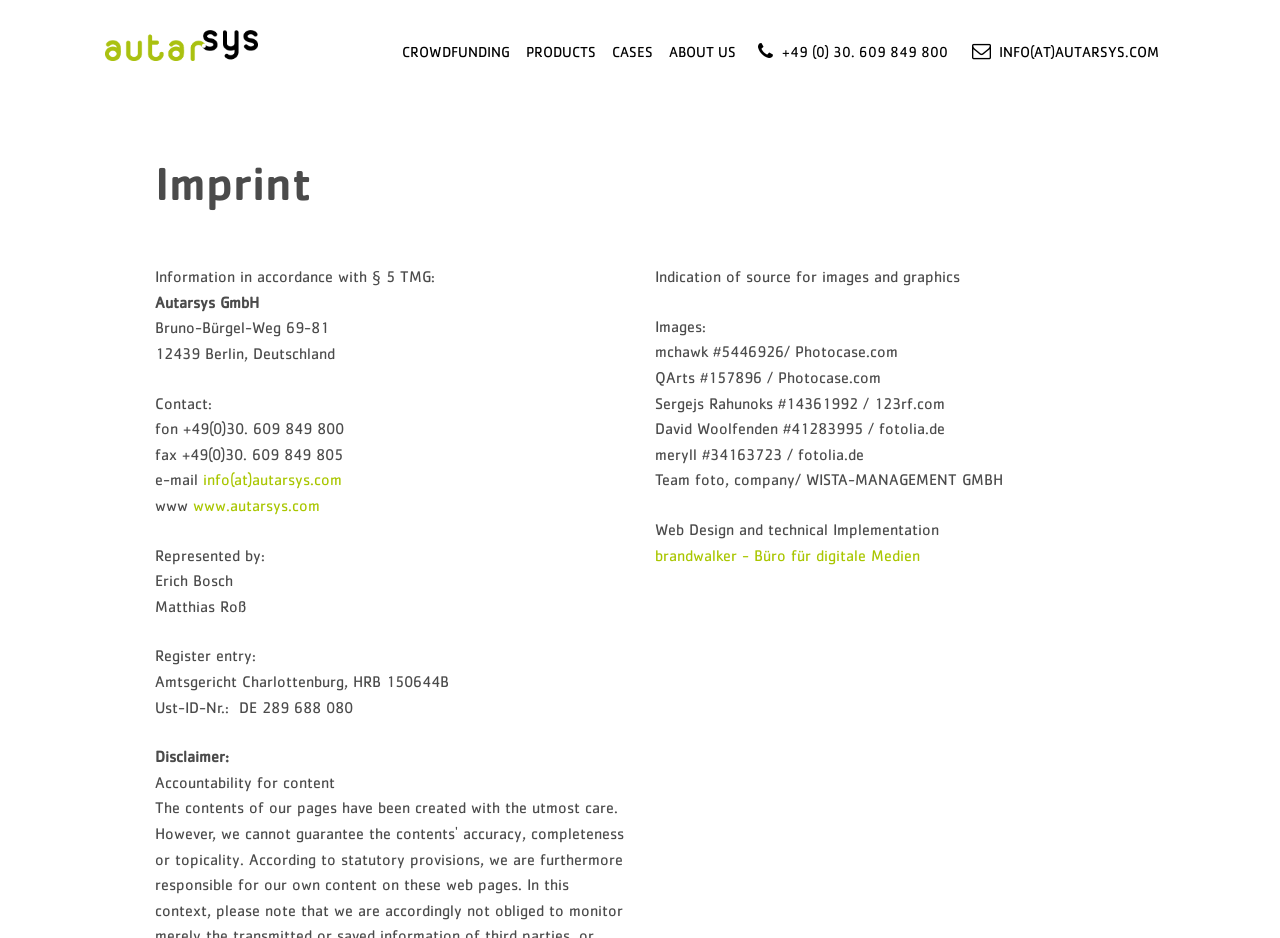Please specify the coordinates of the bounding box for the element that should be clicked to carry out this instruction: "Click the ABOUT US link". The coordinates must be four float numbers between 0 and 1, formatted as [left, top, right, bottom].

None